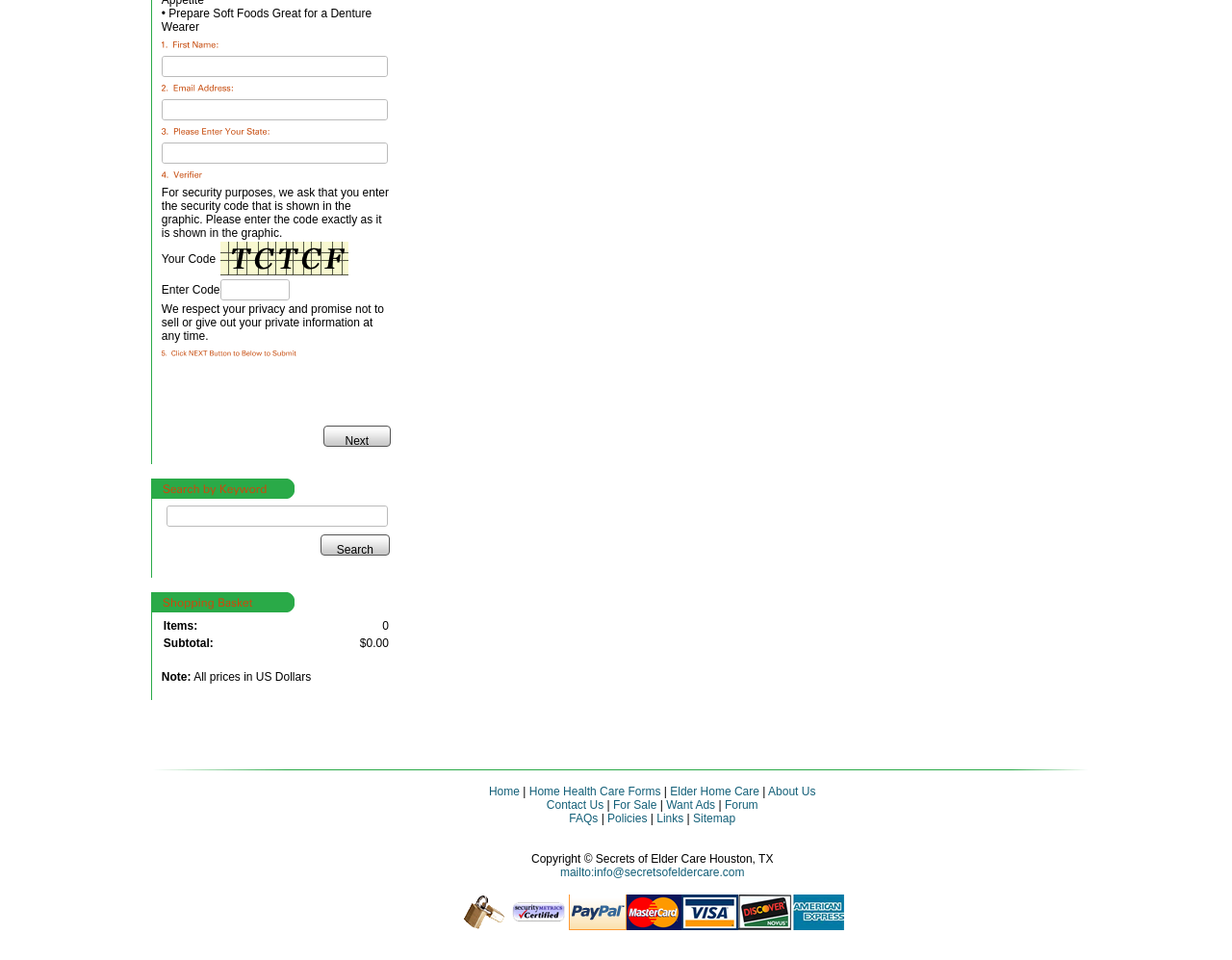Locate the bounding box of the UI element described in the following text: "name="verifier_11442477"".

[0.179, 0.292, 0.234, 0.312]